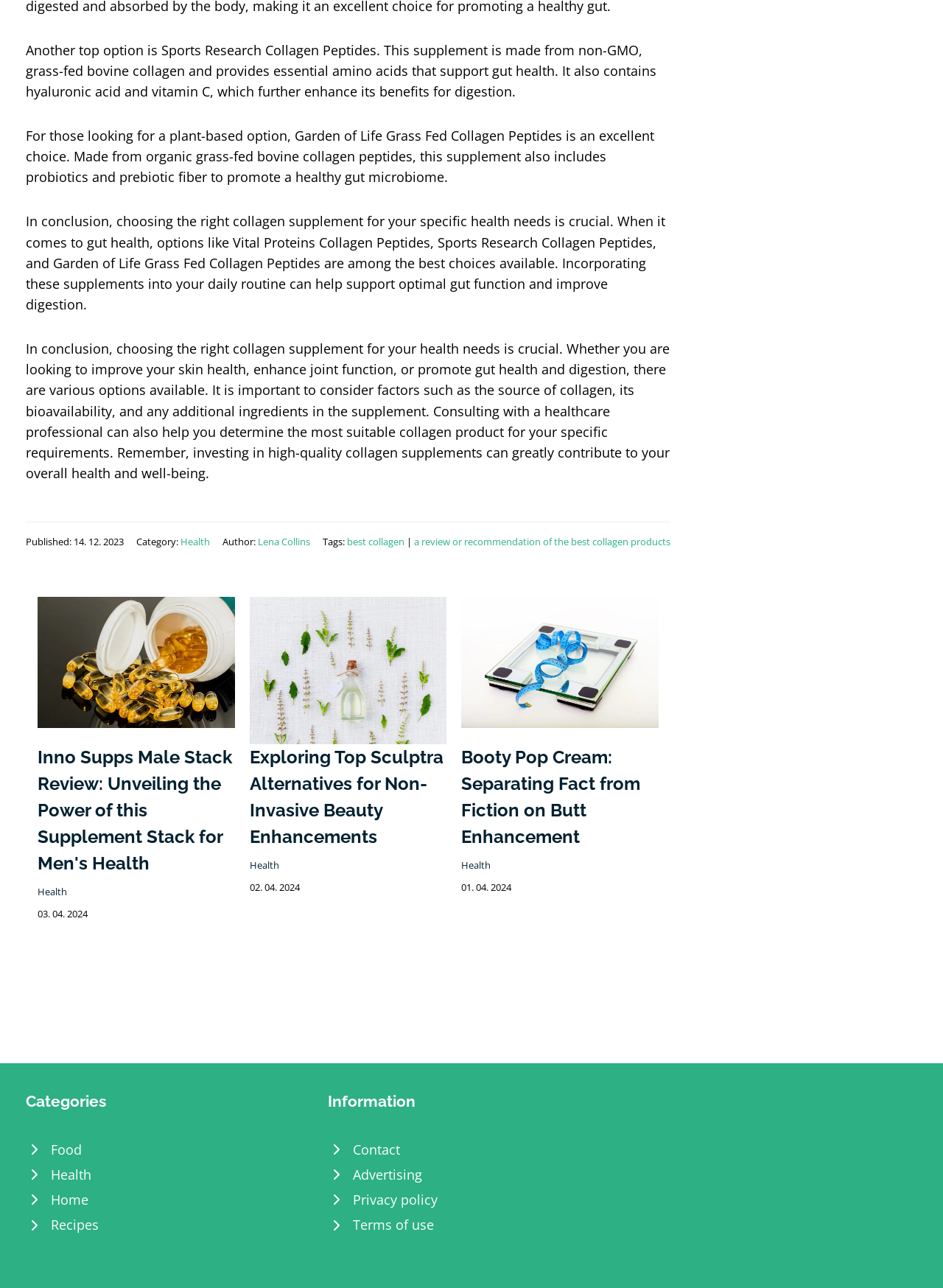Please identify the bounding box coordinates of the area that needs to be clicked to follow this instruction: "Check the 'Booty Pop Cream' review".

[0.489, 0.506, 0.698, 0.52]